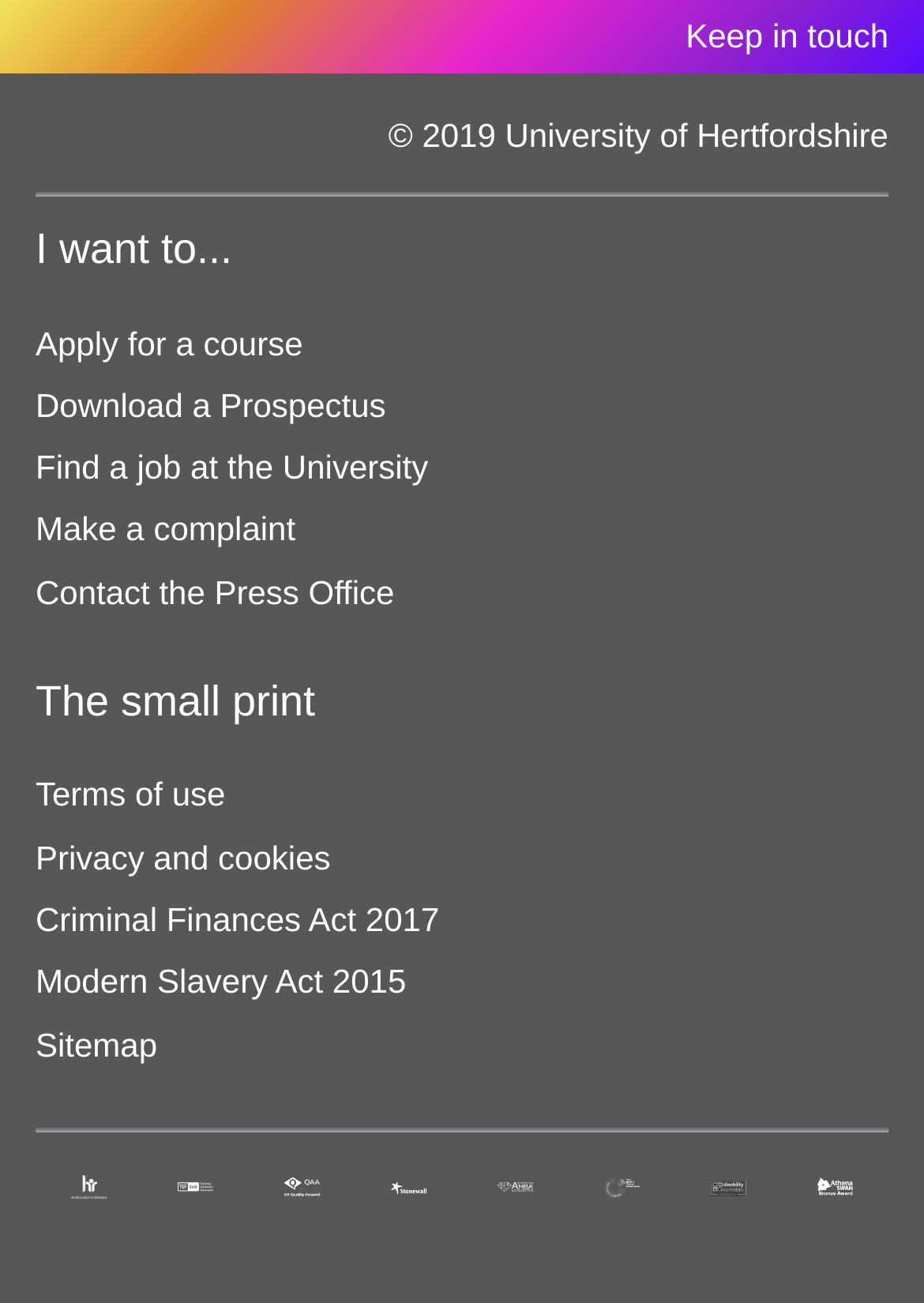Please locate the bounding box coordinates of the region I need to click to follow this instruction: "Download a Prospectus".

[0.038, 0.296, 0.418, 0.325]